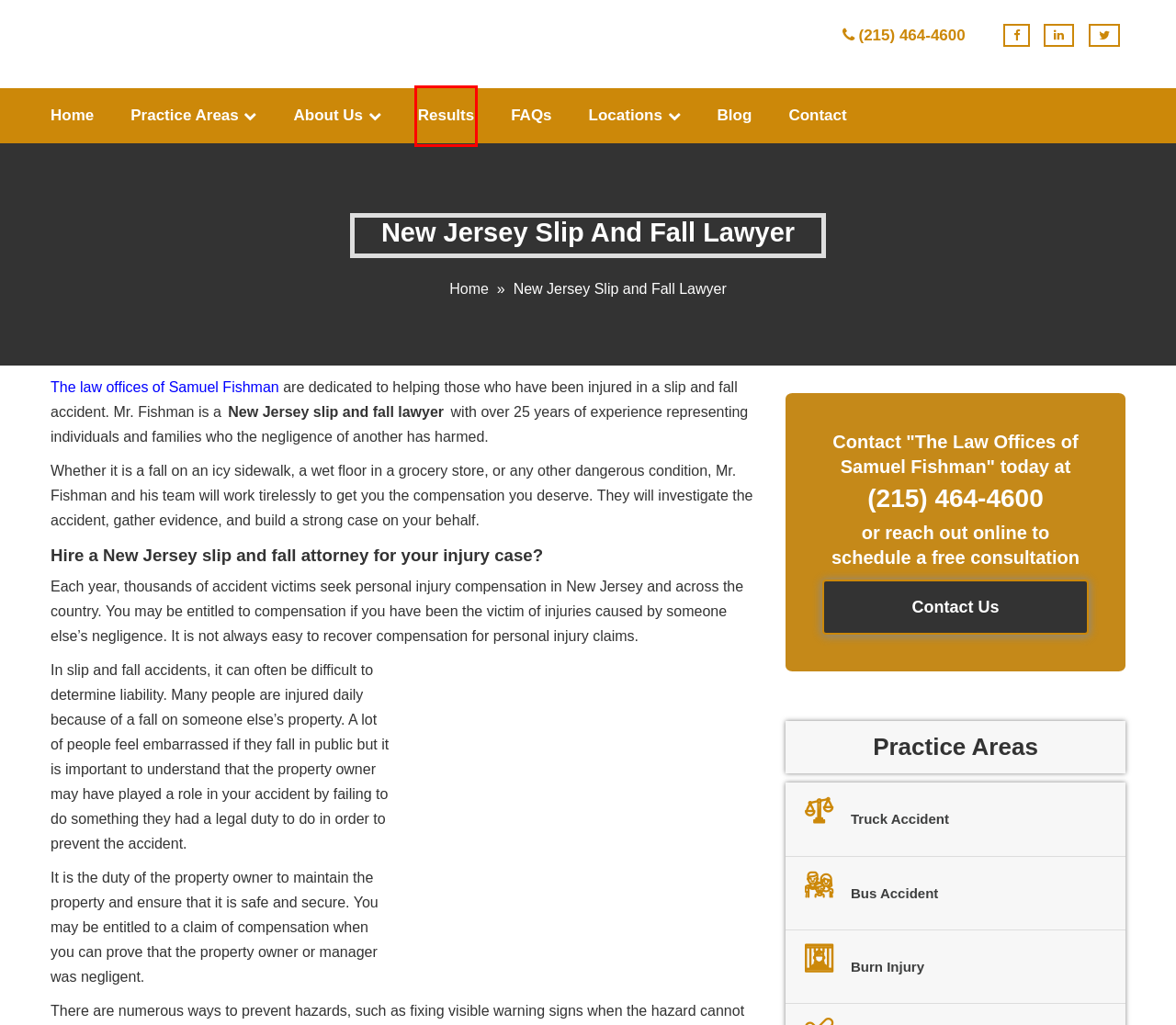Examine the screenshot of a webpage with a red bounding box around a specific UI element. Identify which webpage description best matches the new webpage that appears after clicking the element in the red bounding box. Here are the candidates:
A. Blog | The Law Offices Of Samuel Fishman
B. Latest Results About Injuries - Samuel Fishman, Esq.
C. Contact Us - The Law Offices of Samuel Fishman
D. Question About The Law Offices Of Samuel Fishman, LLC
E. Practice Areas | The Law Offices Of Samuel Fishman
F. Philadelphia Personal Injury Lawyer | Samuel Fishman, Esq
G. Philadelphia Burn Injury Attorney | Samuel Fishman
H. About The Law Offices Of Samuel Fishman | Call 215-464-4600

B